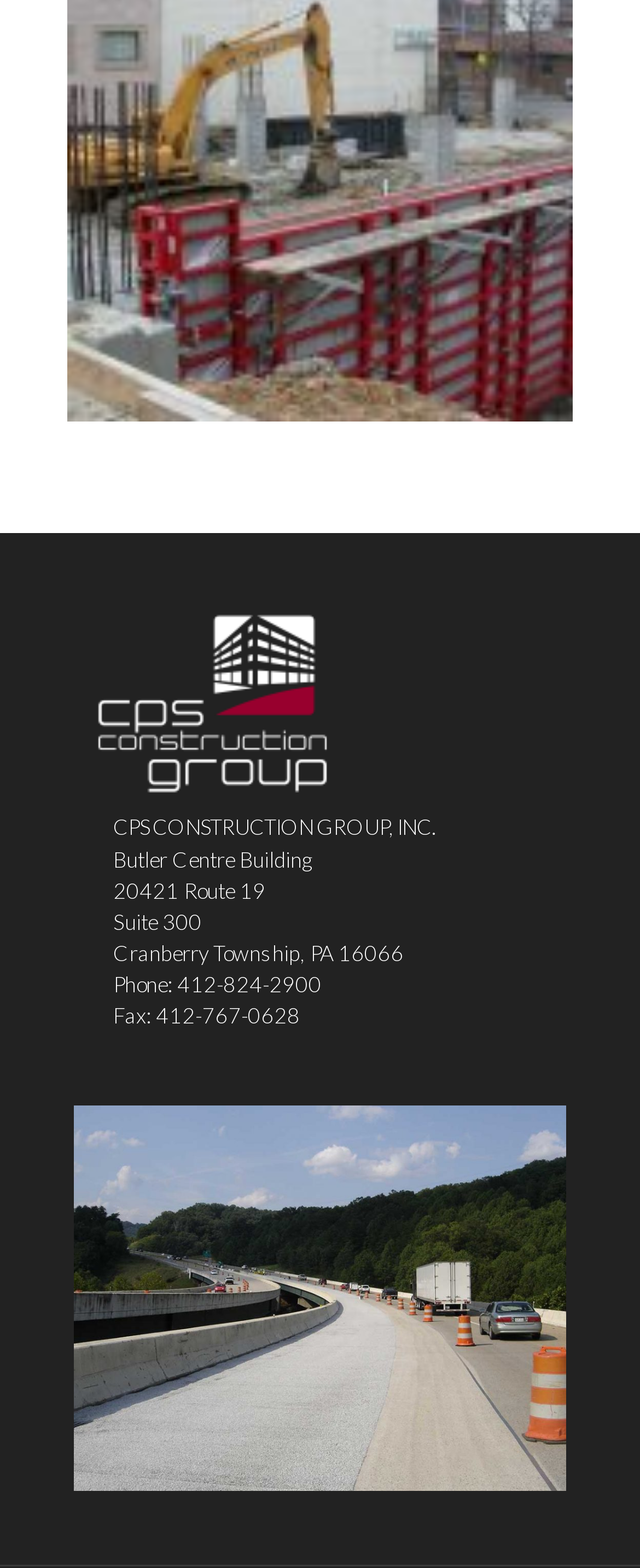What is the company name?
Using the screenshot, give a one-word or short phrase answer.

CPS CONSTRUCTION GROUP, INC.